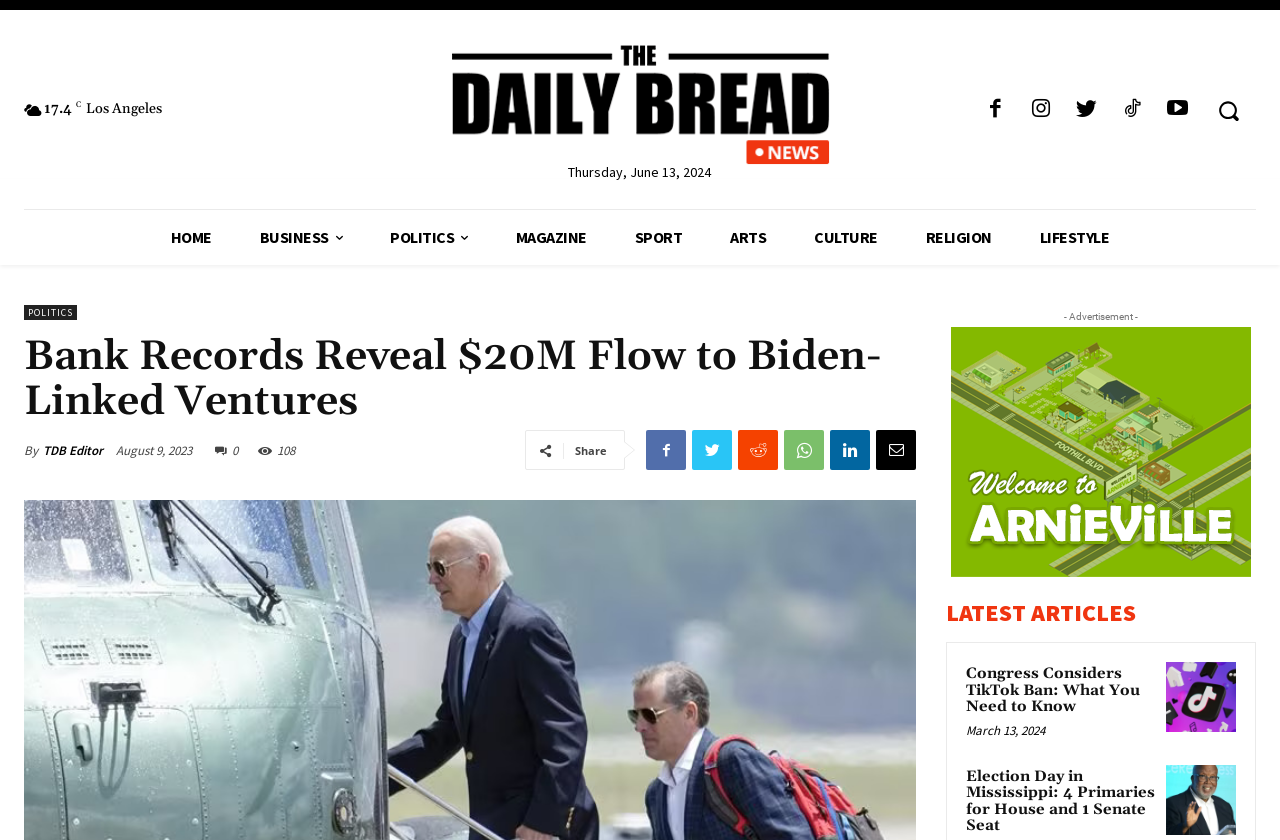Answer with a single word or phrase: 
How many latest articles are displayed?

3